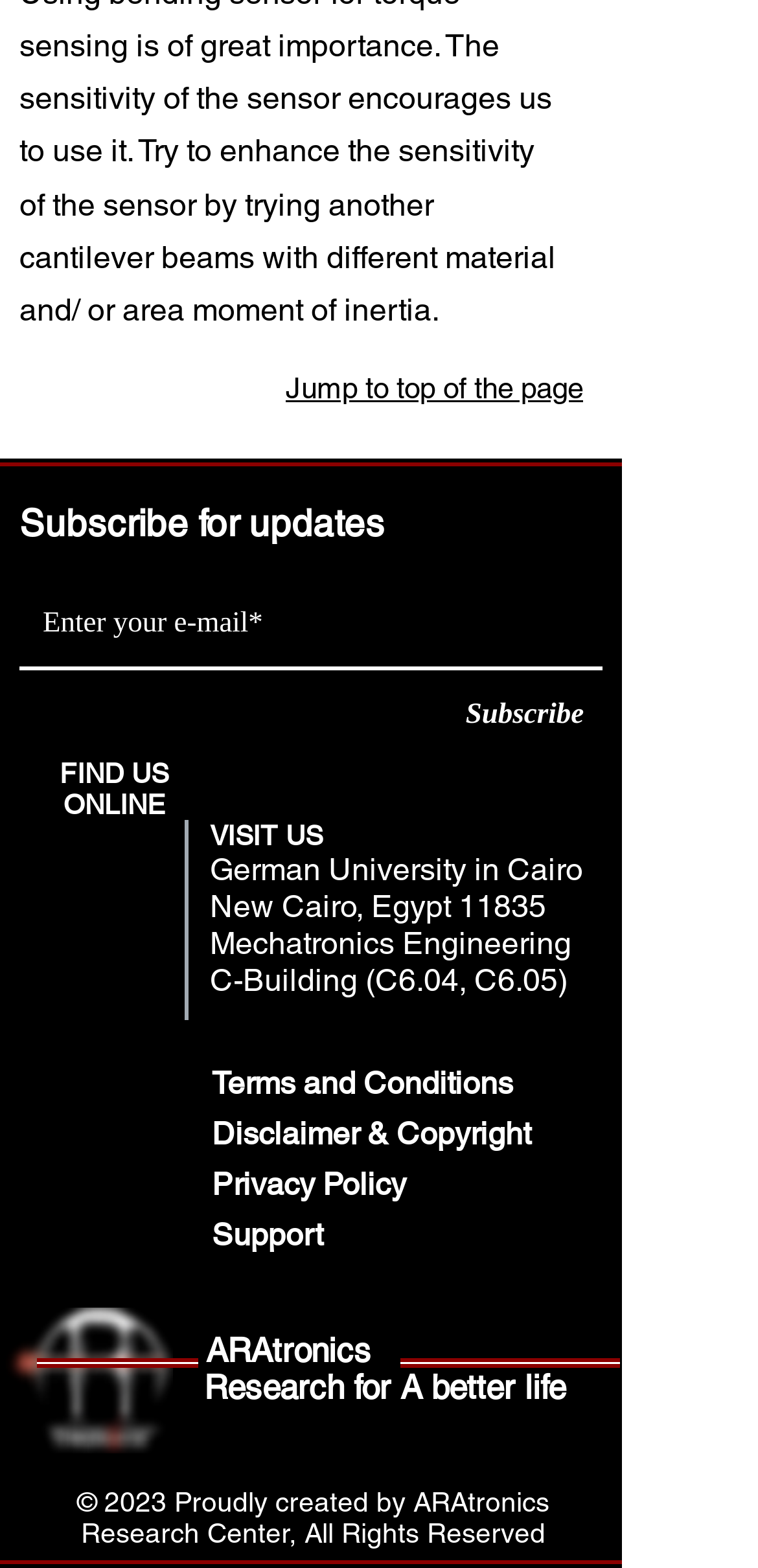Locate the bounding box coordinates of the element that should be clicked to fulfill the instruction: "Subscribe for updates".

[0.59, 0.443, 0.795, 0.471]